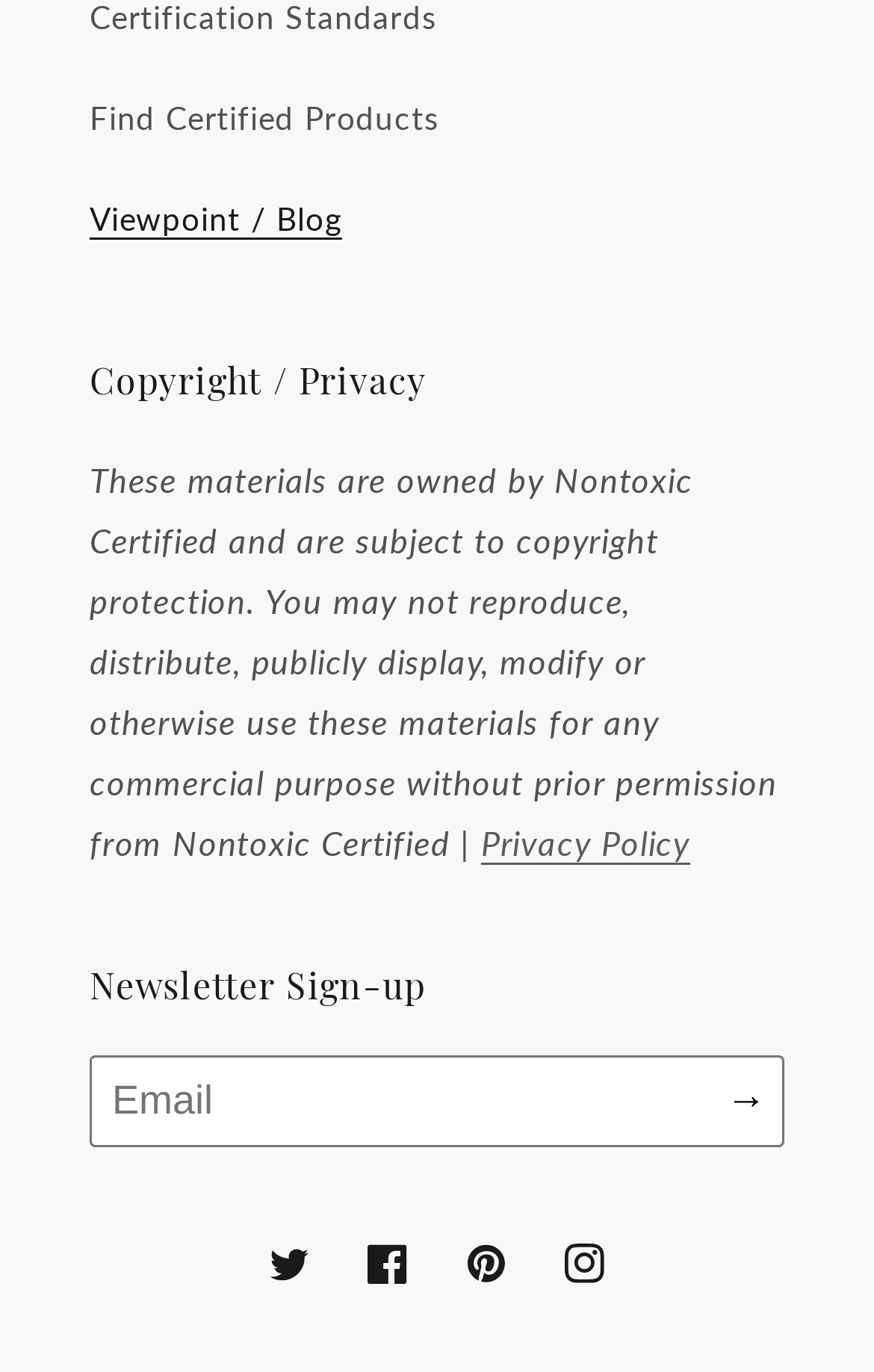Identify the bounding box for the UI element specified in this description: "Find Certified Products". The coordinates must be four float numbers between 0 and 1, formatted as [left, top, right, bottom].

[0.103, 0.049, 0.897, 0.122]